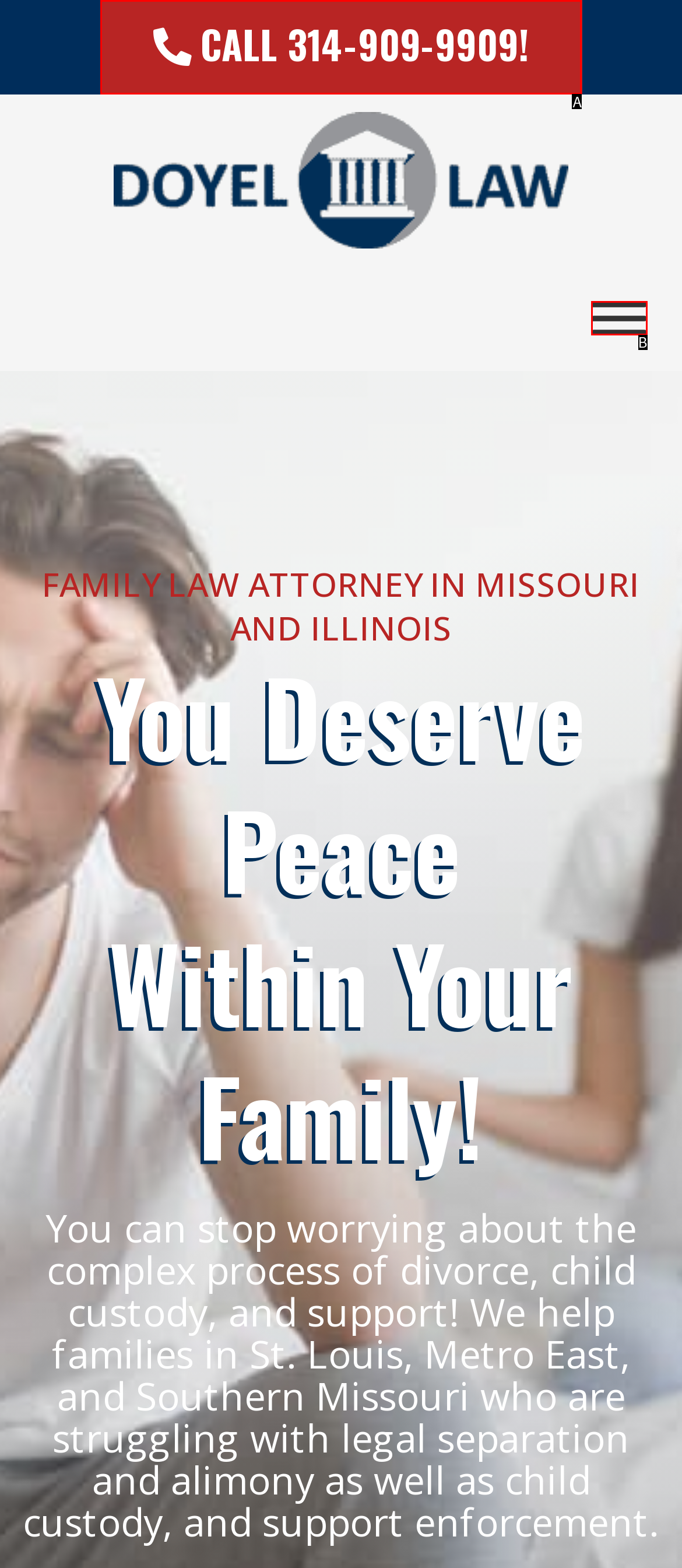Using the provided description: Call 314-909-9909!, select the most fitting option and return its letter directly from the choices.

A